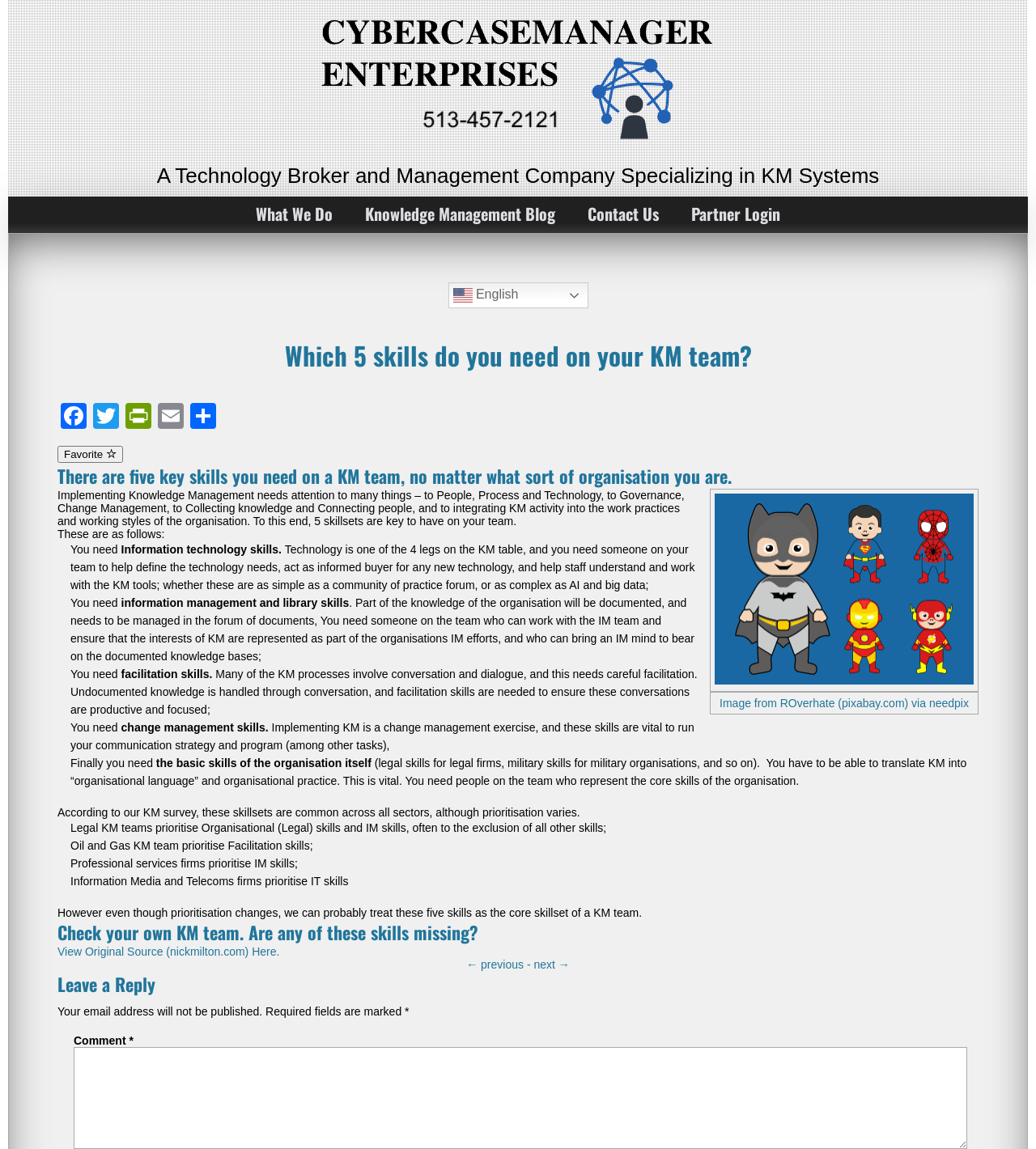Please identify the bounding box coordinates of the clickable element to fulfill the following instruction: "Enter a comment in the text box". The coordinates should be four float numbers between 0 and 1, i.e., [left, top, right, bottom].

[0.071, 0.911, 0.934, 1.0]